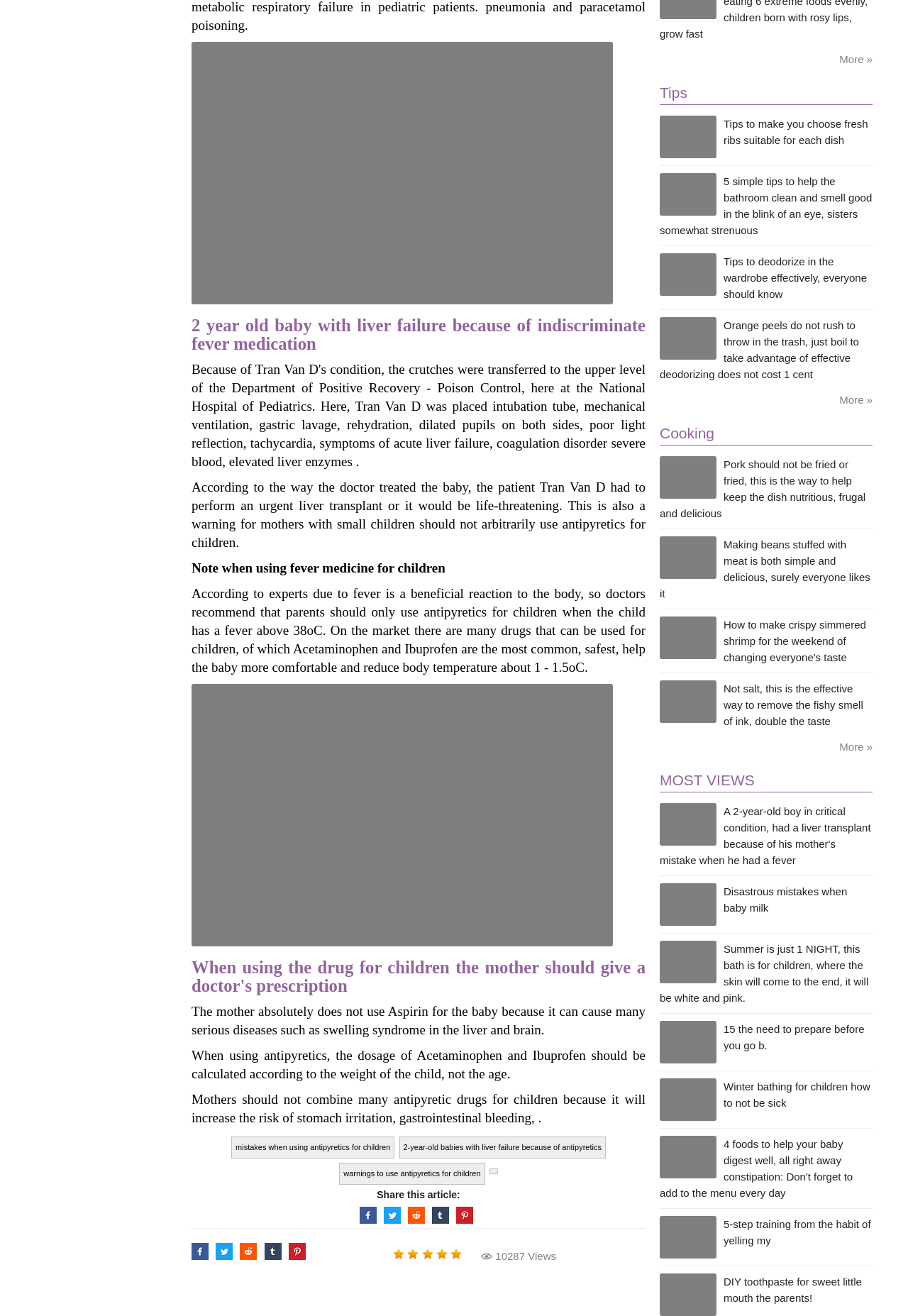Please identify the bounding box coordinates of the element I should click to complete this instruction: 'Share this article on Facebook'. The coordinates should be given as four float numbers between 0 and 1, like this: [left, top, right, bottom].

[0.396, 0.917, 0.415, 0.93]